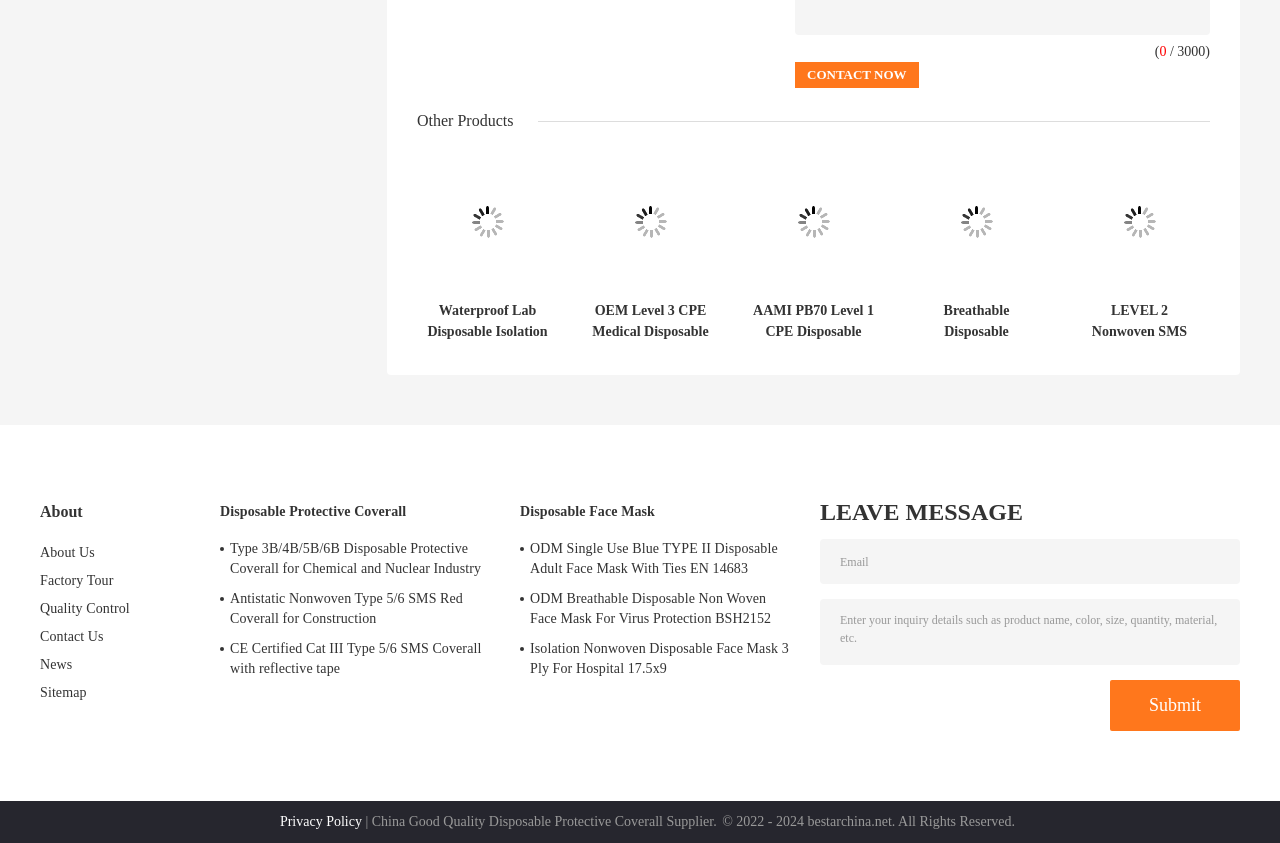Please locate the bounding box coordinates of the region I need to click to follow this instruction: "View About Us page".

[0.031, 0.647, 0.074, 0.665]